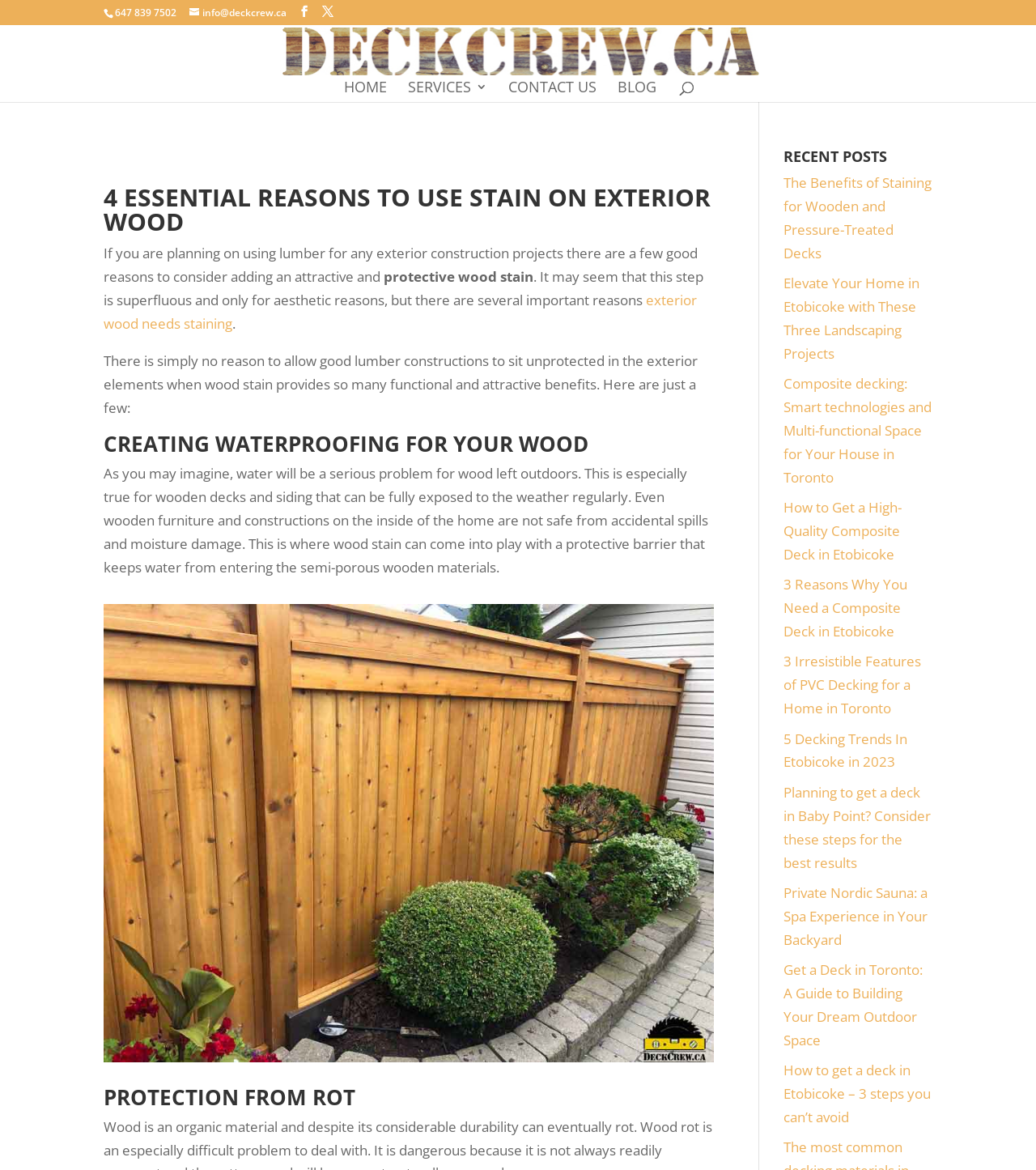Given the description of a UI element: "exterior wood needs staining", identify the bounding box coordinates of the matching element in the webpage screenshot.

[0.1, 0.248, 0.673, 0.284]